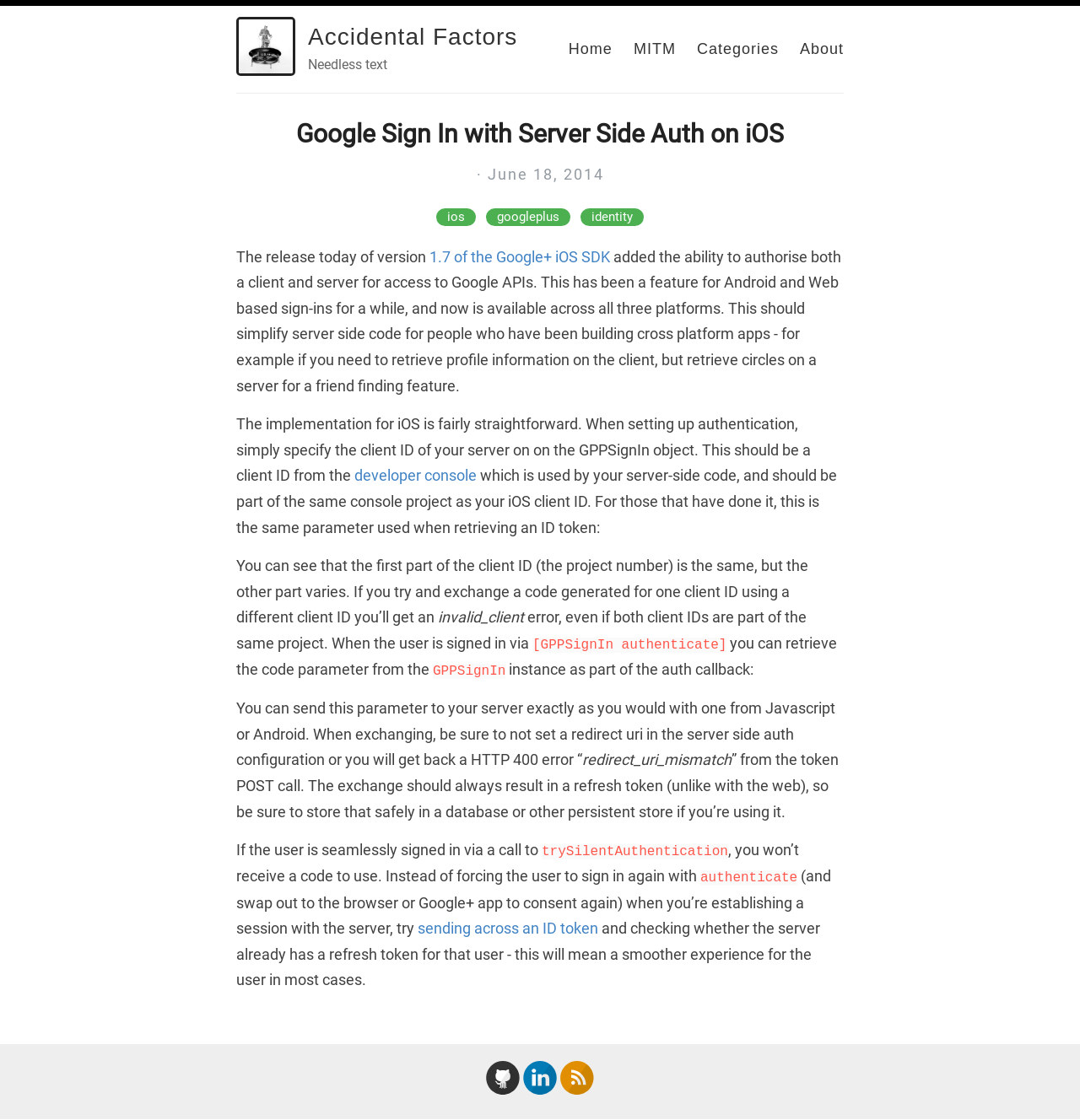Identify the bounding box coordinates of the clickable section necessary to follow the following instruction: "Click on the 'MITM' link". The coordinates should be presented as four float numbers from 0 to 1, i.e., [left, top, right, bottom].

[0.587, 0.036, 0.626, 0.051]